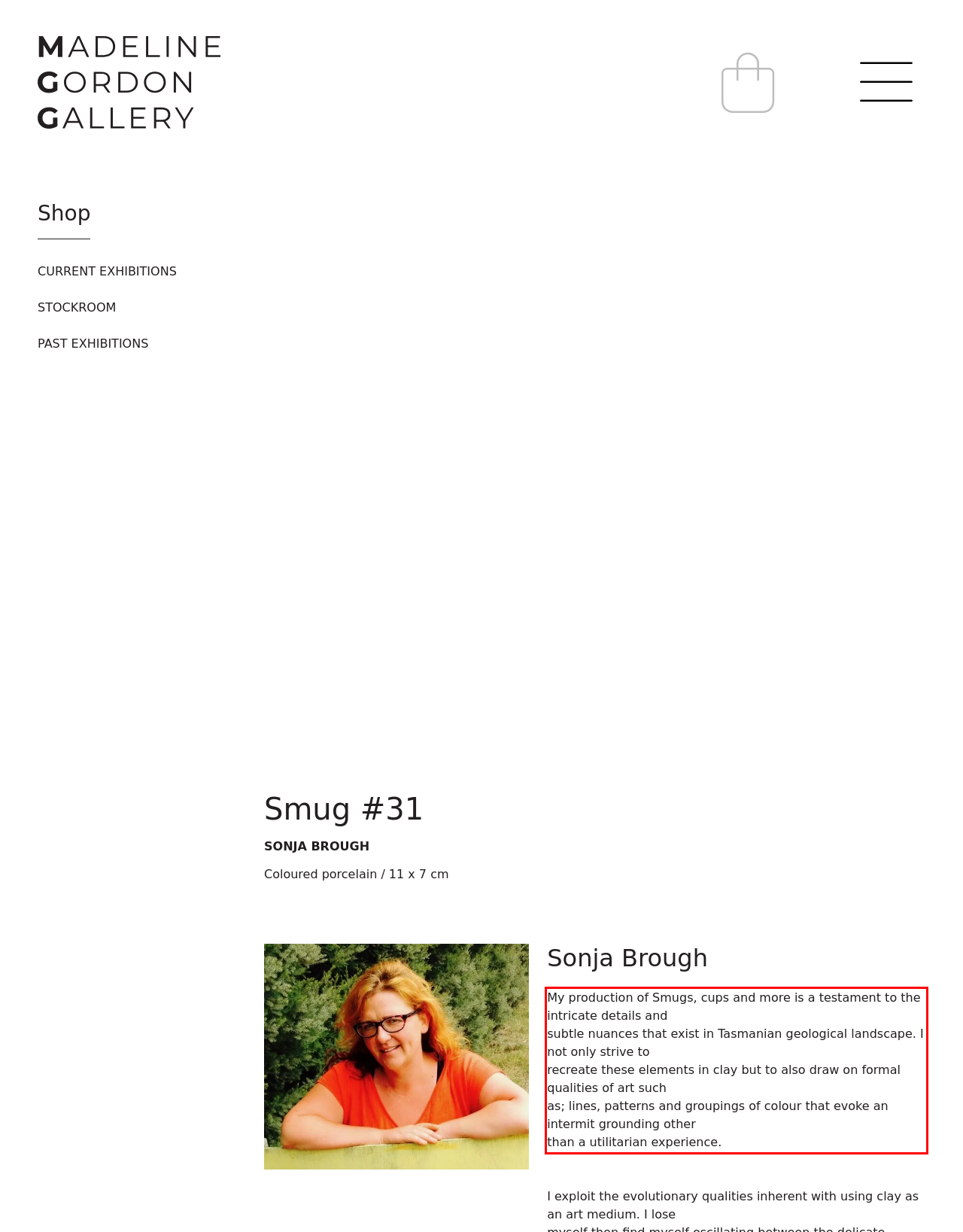You are provided with a screenshot of a webpage that includes a red bounding box. Extract and generate the text content found within the red bounding box.

My production of Smugs, cups and more is a testament to the intricate details and subtle nuances that exist in Tasmanian geological landscape. I not only strive to recreate these elements in clay but to also draw on formal qualities of art such as; lines, patterns and groupings of colour that evoke an intermit grounding other than a utilitarian experience.